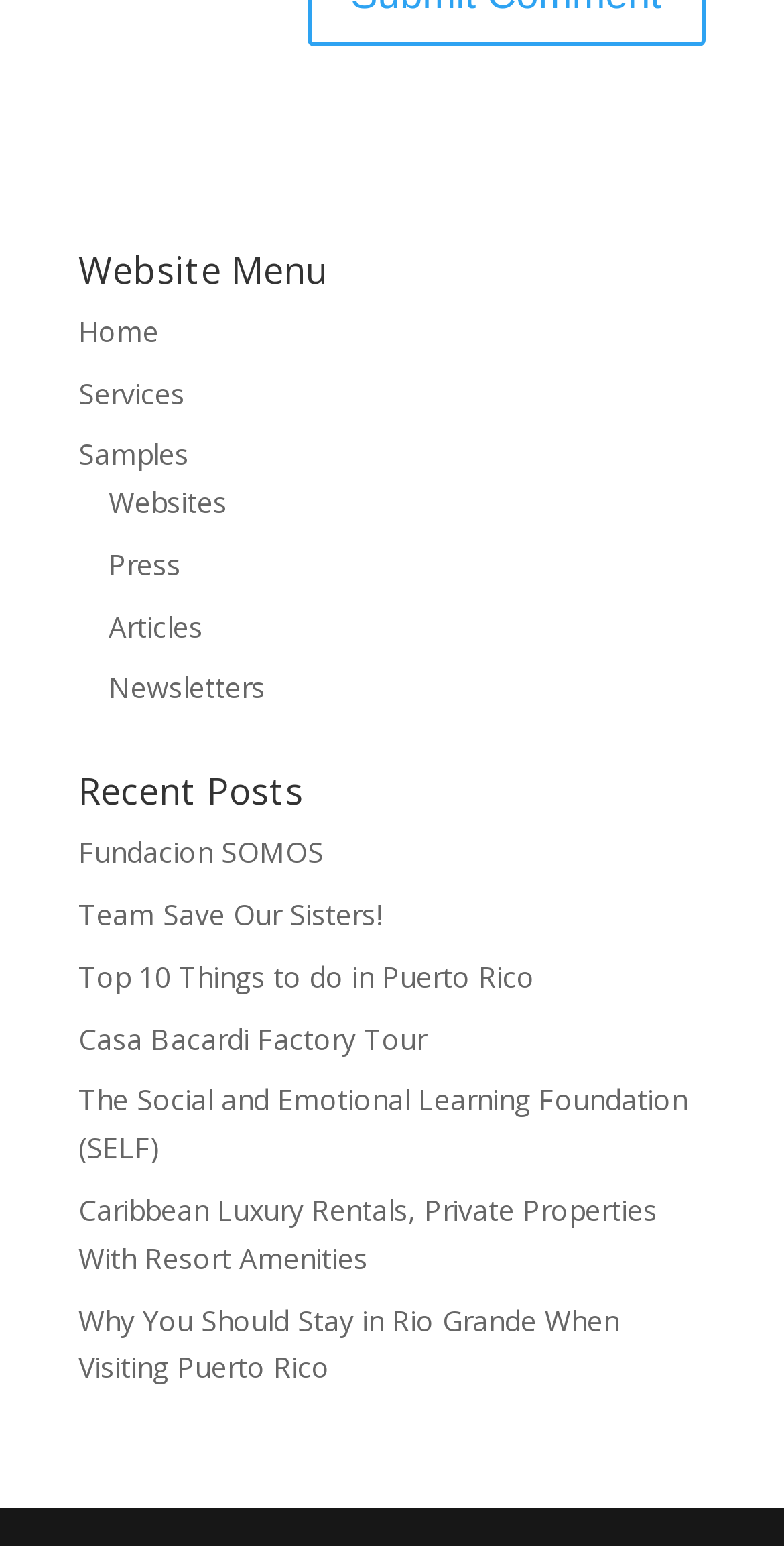Determine the bounding box coordinates of the clickable element to achieve the following action: 'Click on the menu'. Provide the coordinates as four float values between 0 and 1, formatted as [left, top, right, bottom].

None